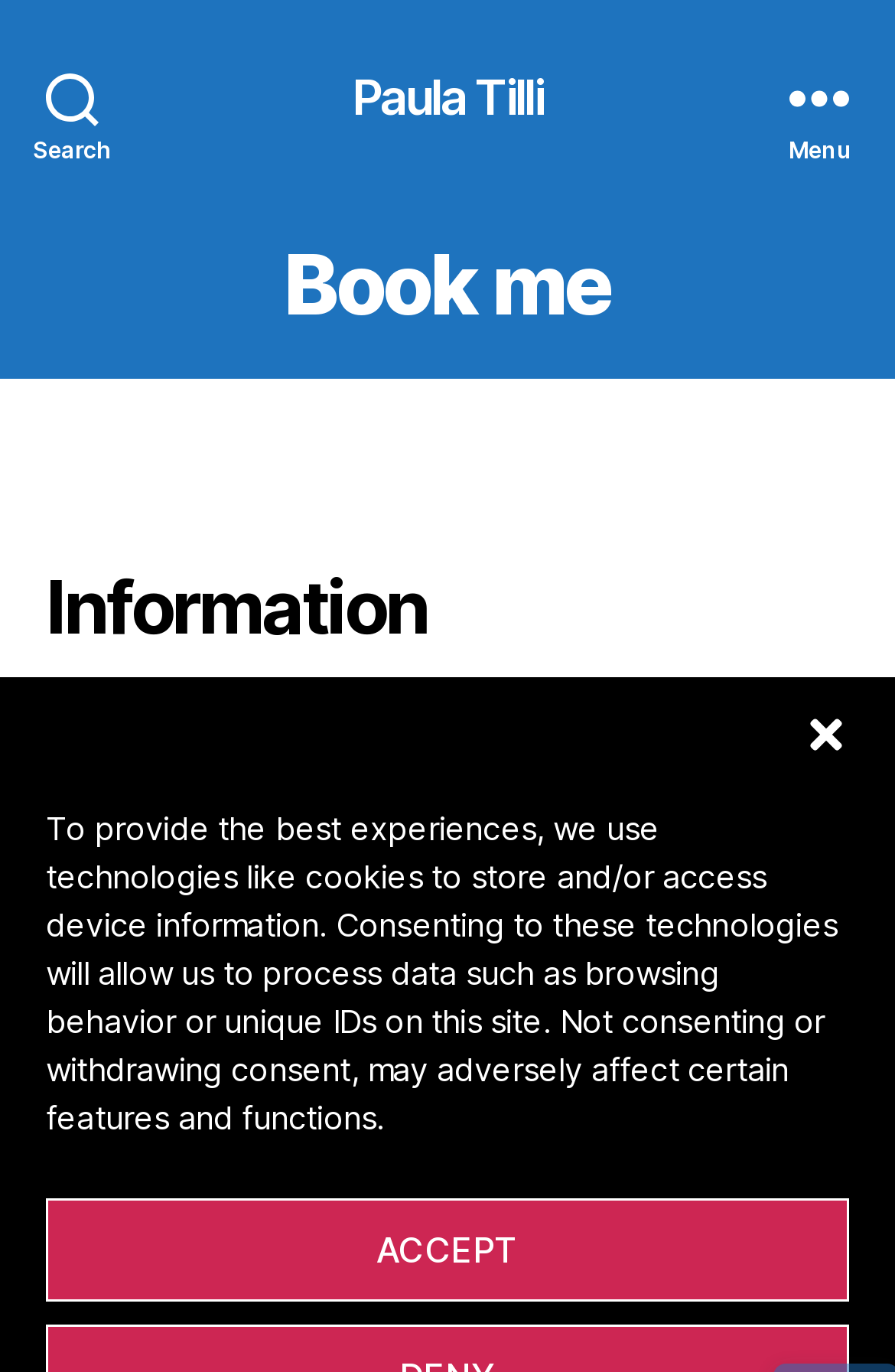Identify the bounding box of the UI element that matches this description: "aria-label="Close dialog"".

[0.897, 0.519, 0.949, 0.552]